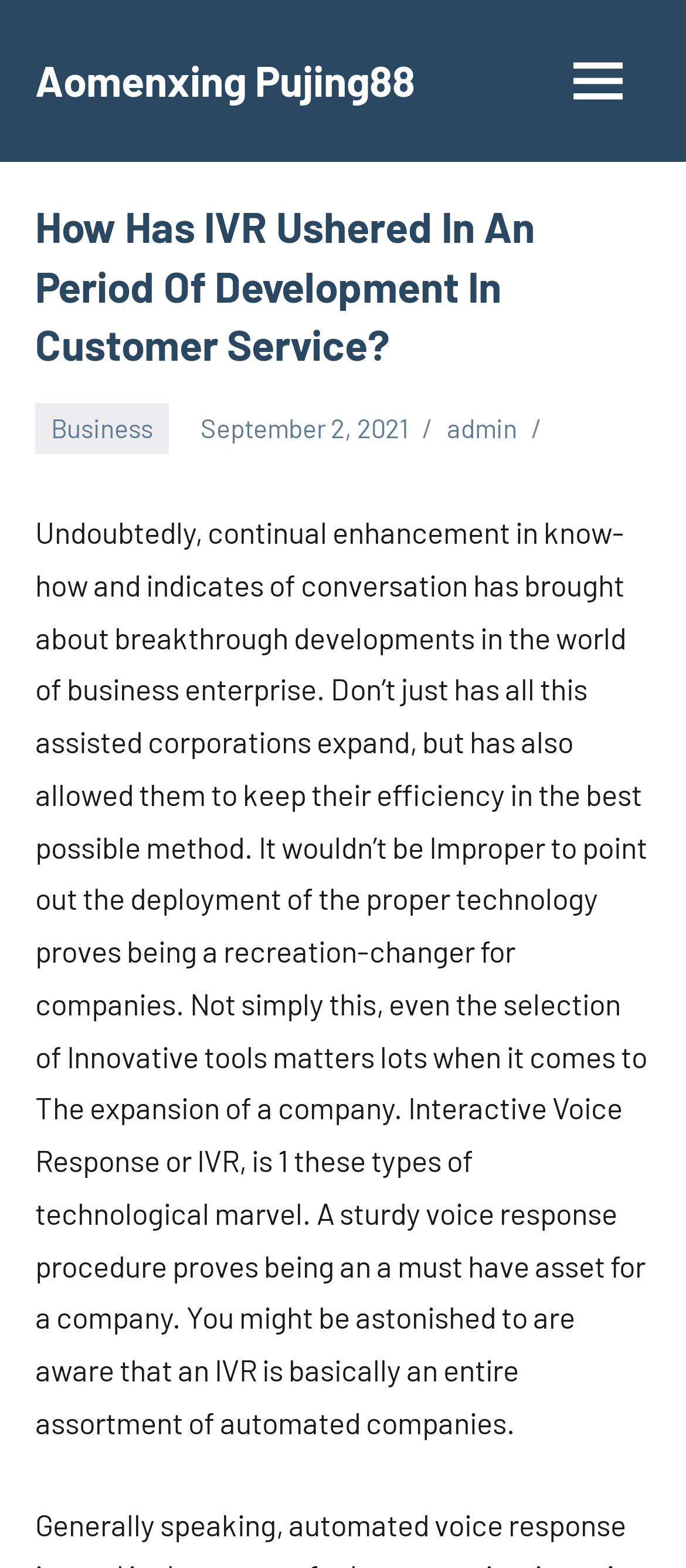What is the author of this article?
Answer briefly with a single word or phrase based on the image.

admin